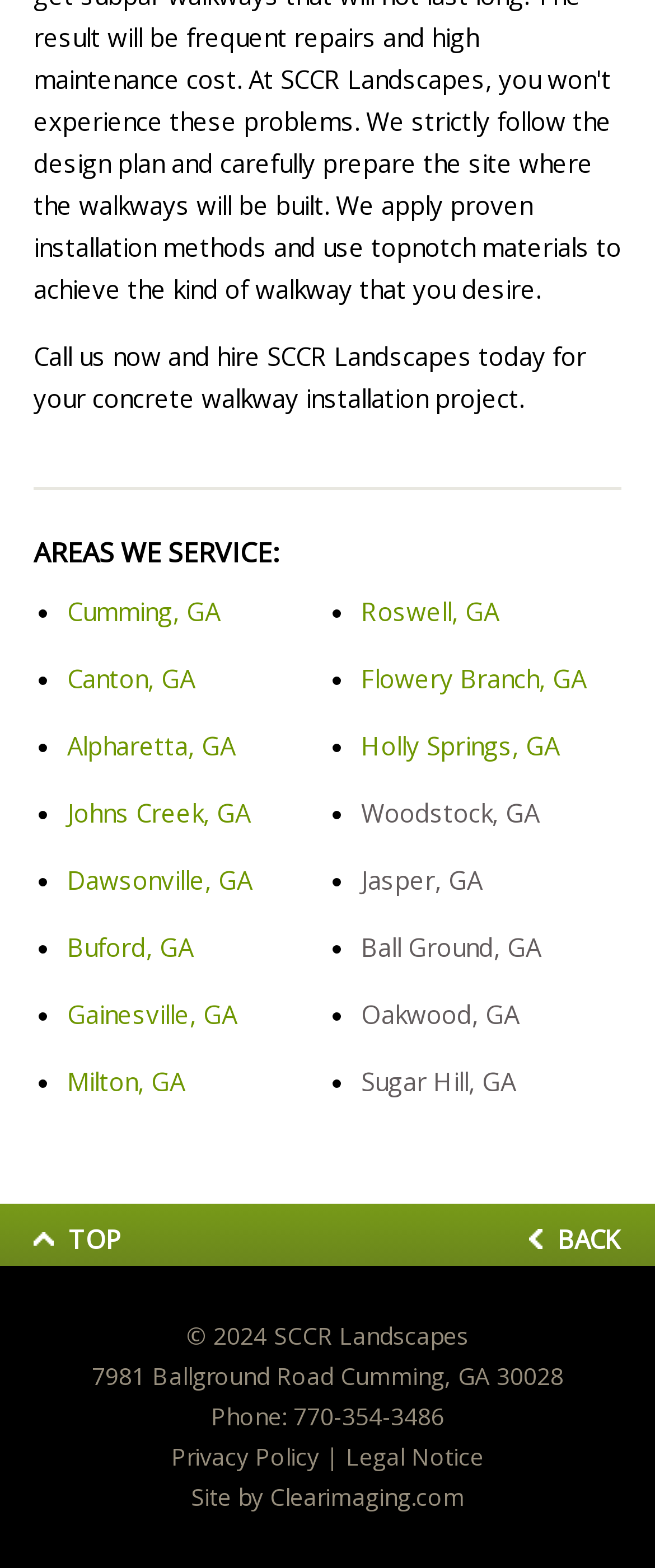Give a concise answer using one word or a phrase to the following question:
What is the phone number?

770-354-3486